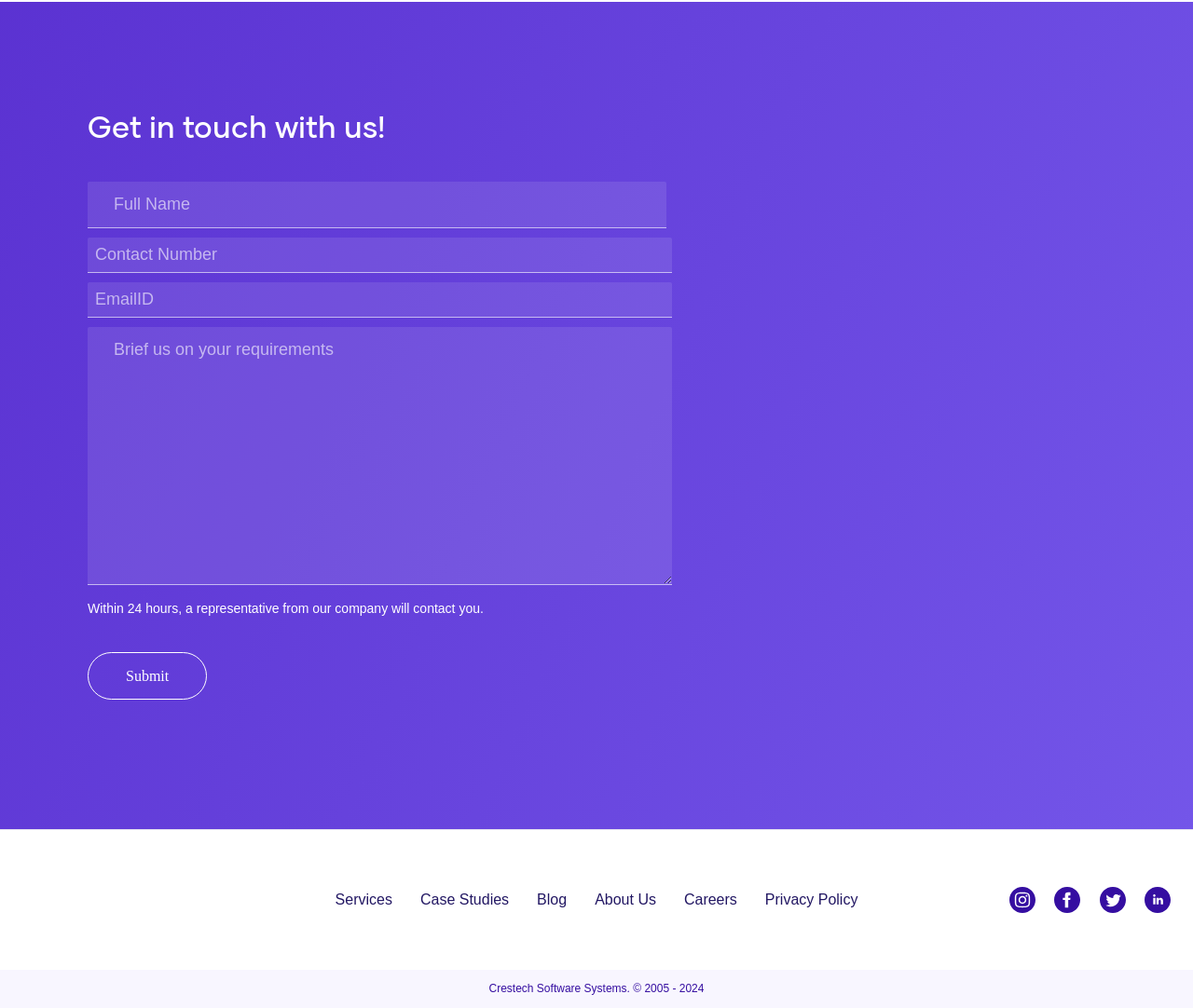What is the purpose of the form?
Answer briefly with a single word or phrase based on the image.

Get in touch with us